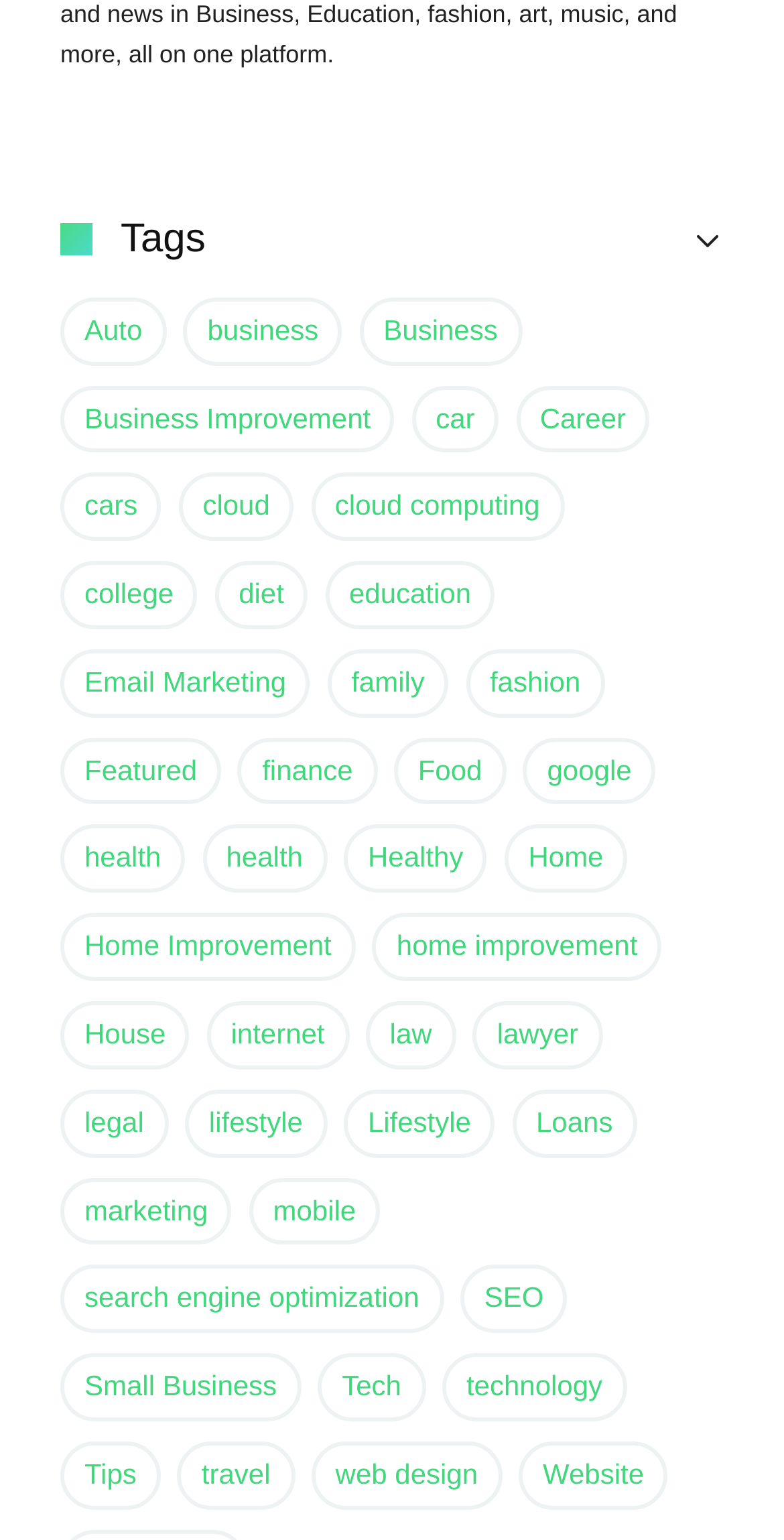How many categories have more than 20 items?
Give a one-word or short-phrase answer derived from the screenshot.

4